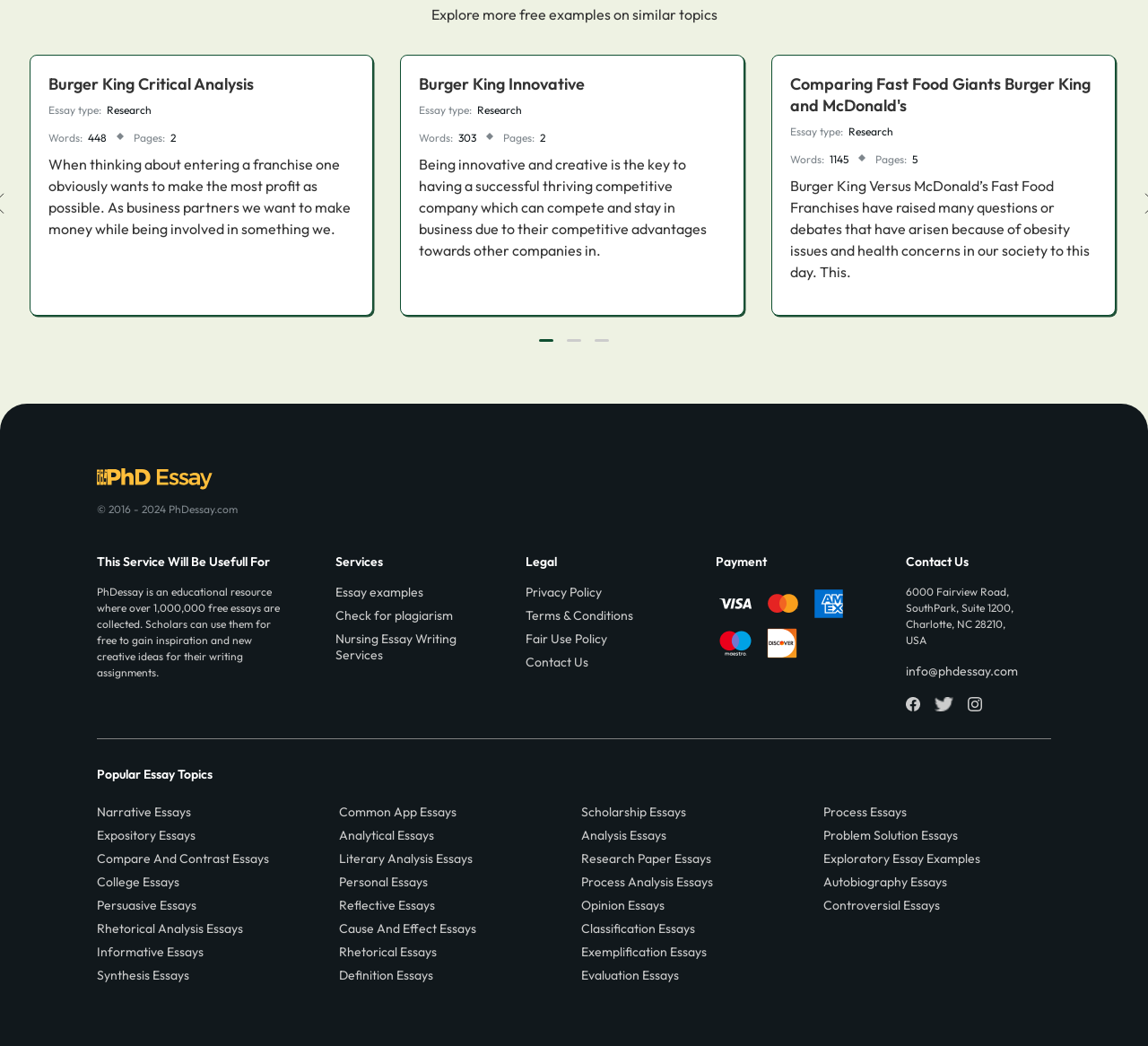Find the bounding box coordinates for the area you need to click to carry out the instruction: "Click the 'Burger King Critical Analysis' link". The coordinates should be four float numbers between 0 and 1, indicated as [left, top, right, bottom].

[0.042, 0.07, 0.221, 0.091]